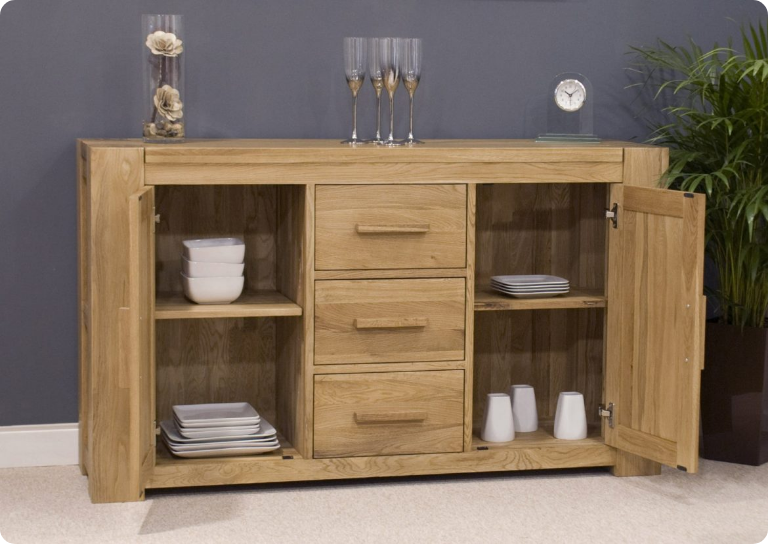Describe all the important aspects and features visible in the image.

This image showcases a stylish wooden sideboard, meticulously crafted from light oak. The furniture piece features a symmetrical design with two doors on either side, revealing open shelving on the left and right. The interior shelves house neatly arranged tableware, including white plates and glasses, hinting at its use for dining or entertaining. In the center, three spacious drawers are fronted with sleek handles, providing additional storage for various items. The top of the sideboard is elegantly styled, adorned with decorative vases filled with flowers, a clock, and four tall glasses, suggesting a sophisticated setting ideal for hosting guests. The backdrop consists of a muted gray wall that enhances the warm tones of the wood, while a plush carpet cushions the floor beneath, contributing to a cozy and inviting atmosphere in this modern living room.